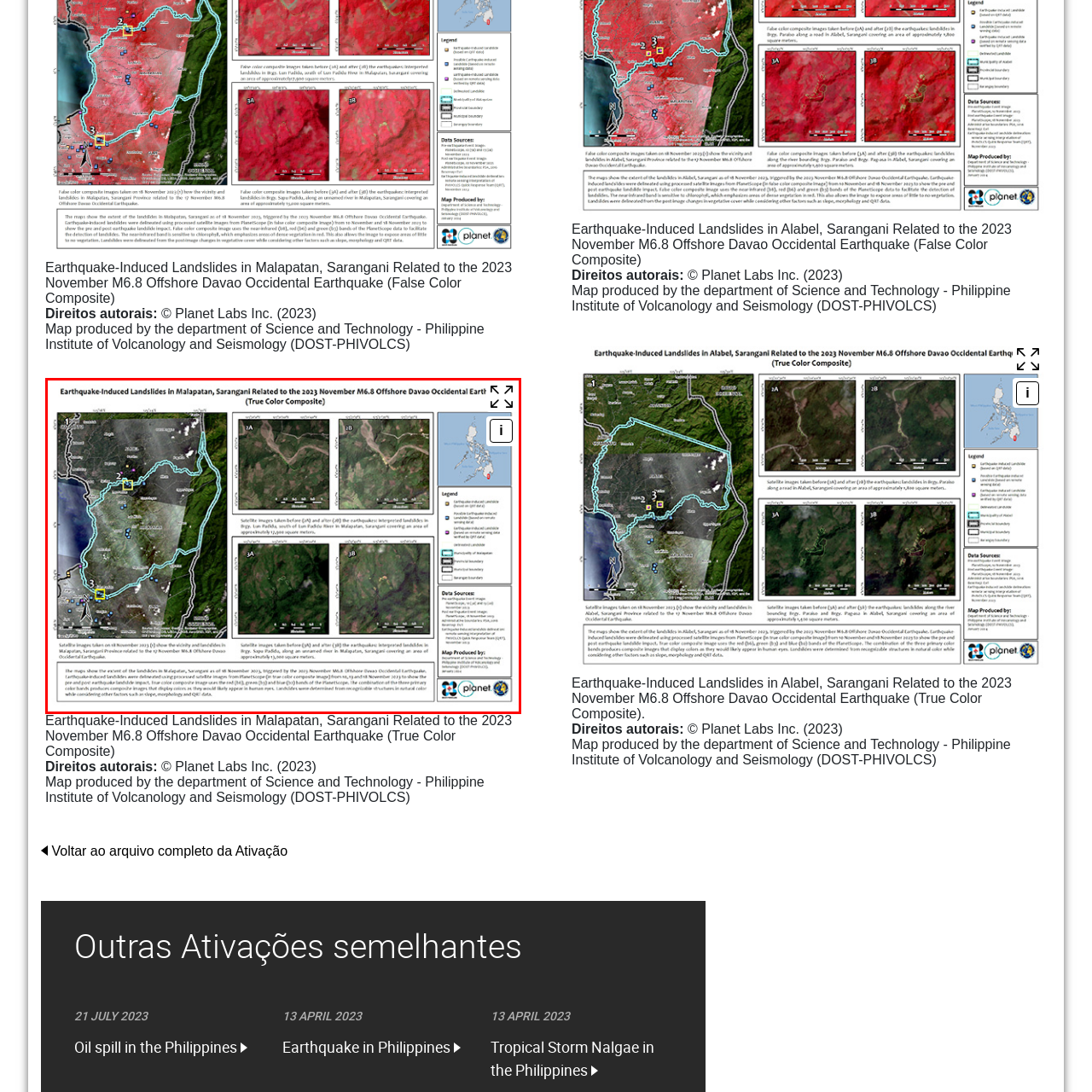Who produced the map?
Focus on the image bounded by the red box and reply with a one-word or phrase answer.

Planet Labs Inc.